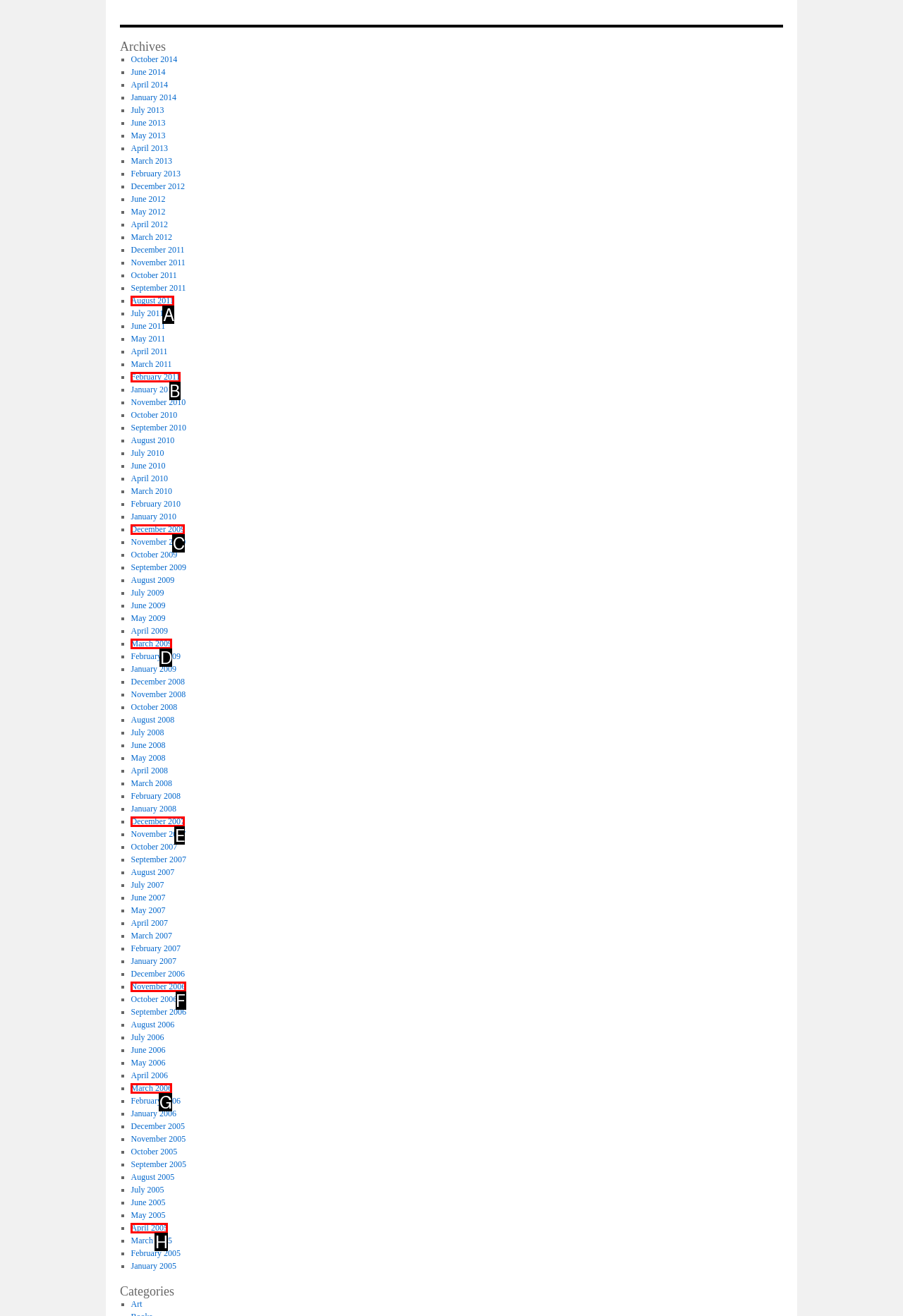Based on the given description: December 2007, determine which HTML element is the best match. Respond with the letter of the chosen option.

E